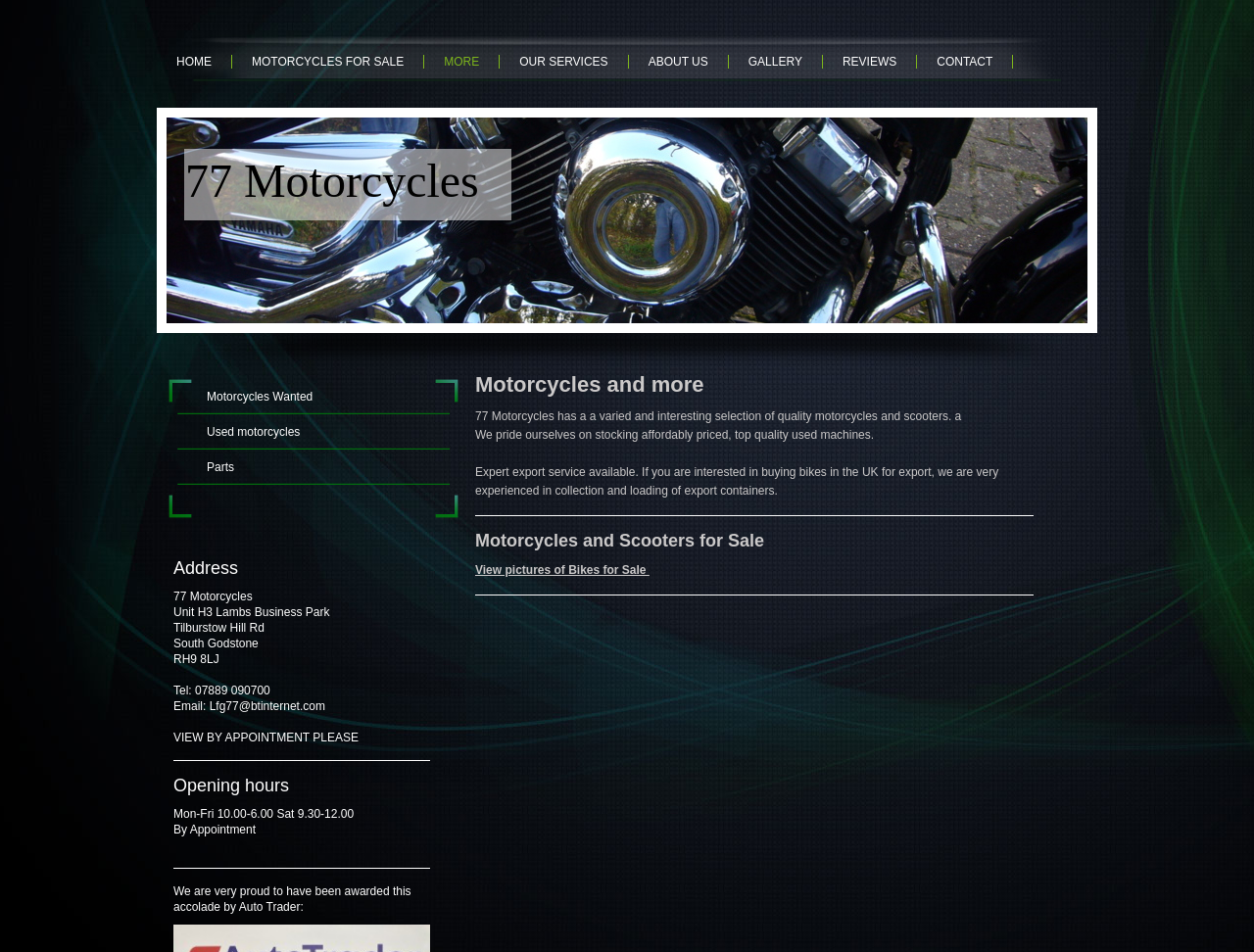Given the element description Used motorcycles, identify the bounding box coordinates for the UI element on the webpage screenshot. The format should be (top-left x, top-left y, bottom-right x, bottom-right y), with values between 0 and 1.

[0.141, 0.435, 0.359, 0.472]